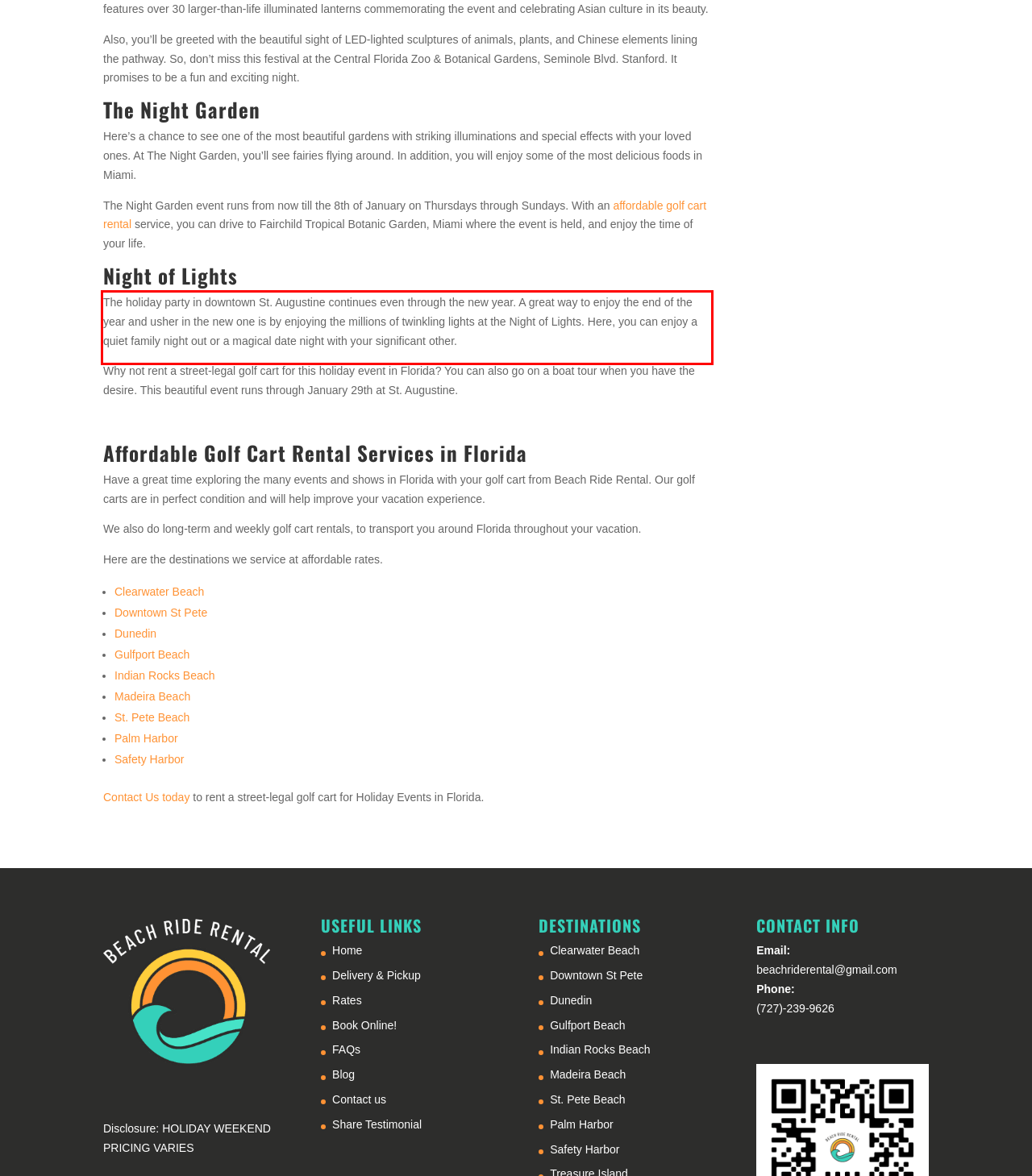Please analyze the screenshot of a webpage and extract the text content within the red bounding box using OCR.

The holiday party in downtown St. Augustine continues even through the new year. A great way to enjoy the end of the year and usher in the new one is by enjoying the millions of twinkling lights at the Night of Lights. Here, you can enjoy a quiet family night out or a magical date night with your significant other.